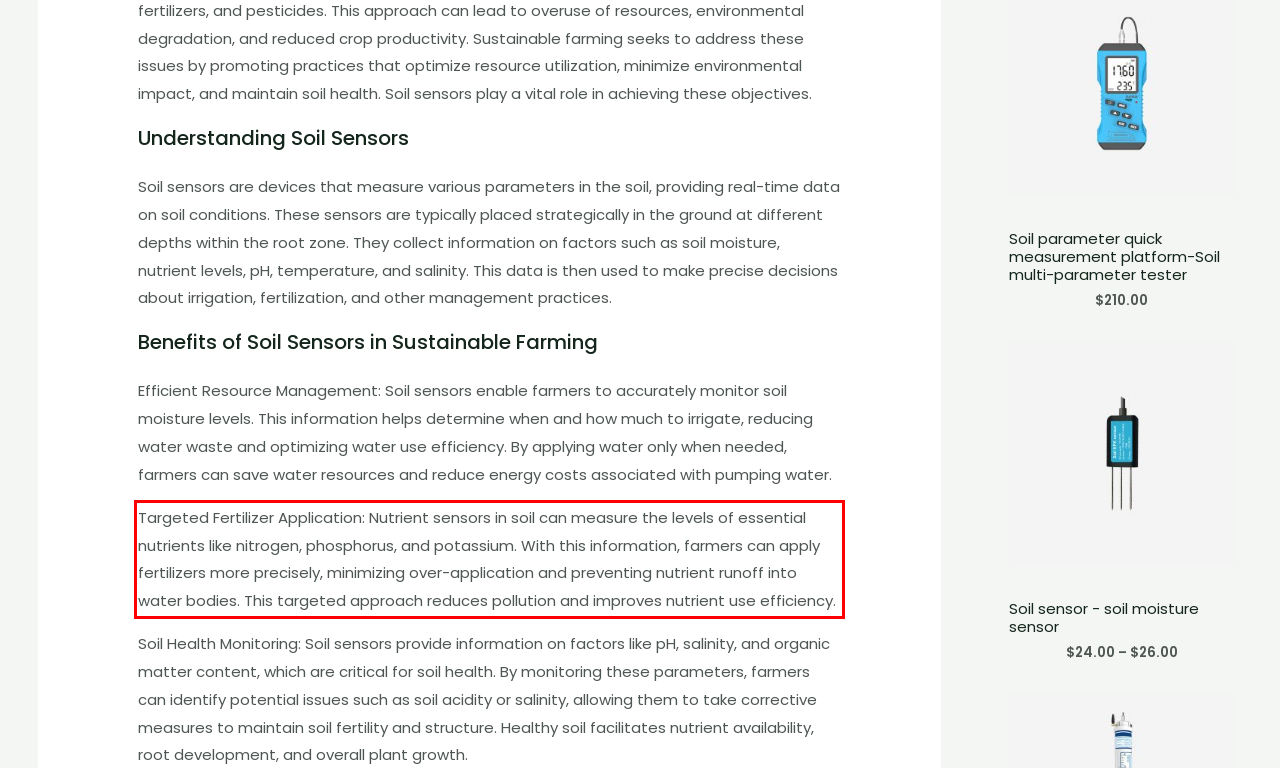By examining the provided screenshot of a webpage, recognize the text within the red bounding box and generate its text content.

Targeted Fertilizer Application: Nutrient sensors in soil can measure the levels of essential nutrients like nitrogen, phosphorus, and potassium. With this information, farmers can apply fertilizers more precisely, minimizing over-application and preventing nutrient runoff into water bodies. This targeted approach reduces pollution and improves nutrient use efficiency.